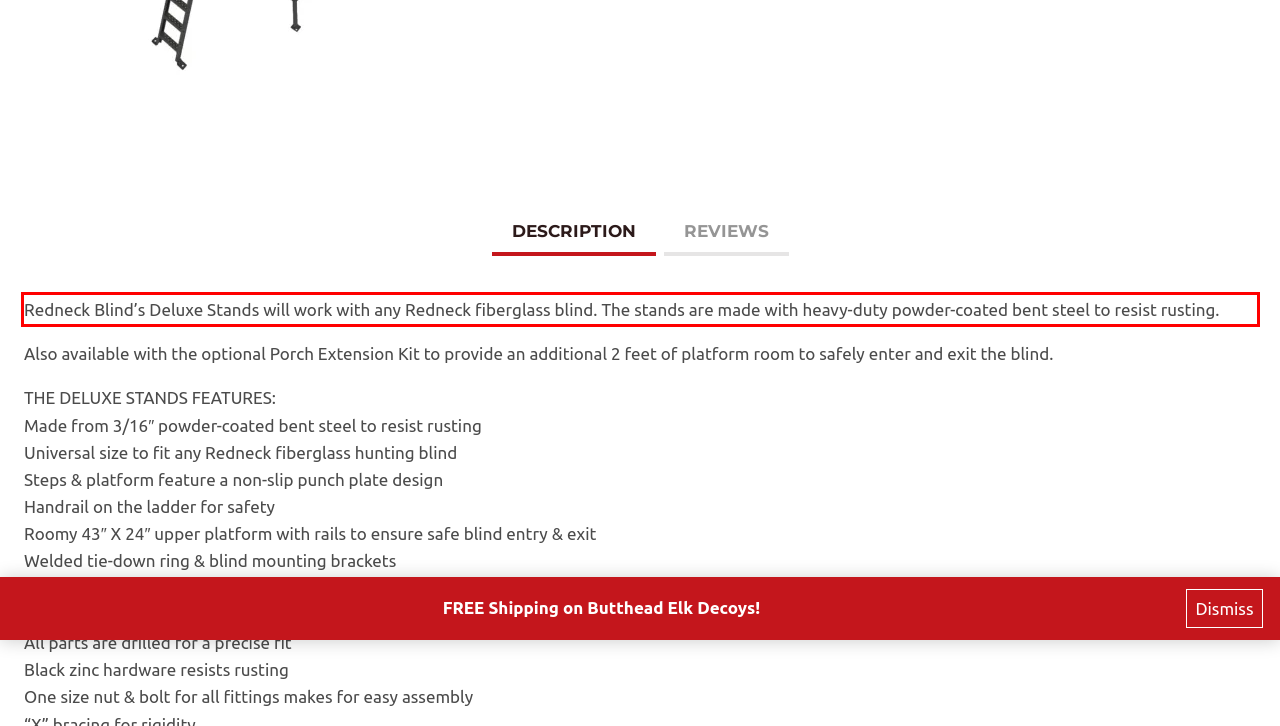Please take the screenshot of the webpage, find the red bounding box, and generate the text content that is within this red bounding box.

Redneck Blind’s Deluxe Stands will work with any Redneck fiberglass blind. The stands are made with heavy-duty powder-coated bent steel to resist rusting.